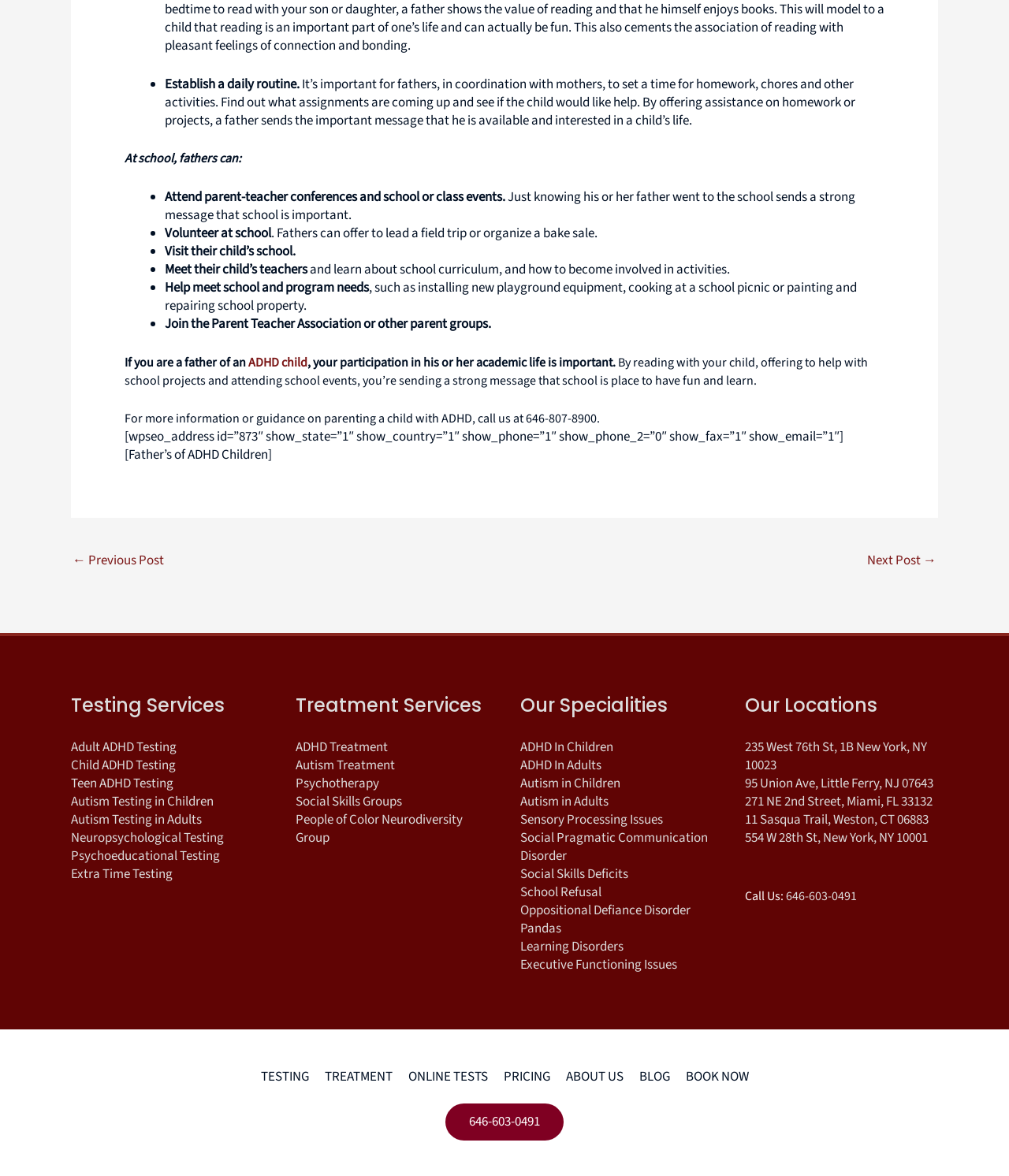Find and specify the bounding box coordinates that correspond to the clickable region for the instruction: "Click the 'BOOK NOW' button".

[0.673, 0.908, 0.742, 0.924]